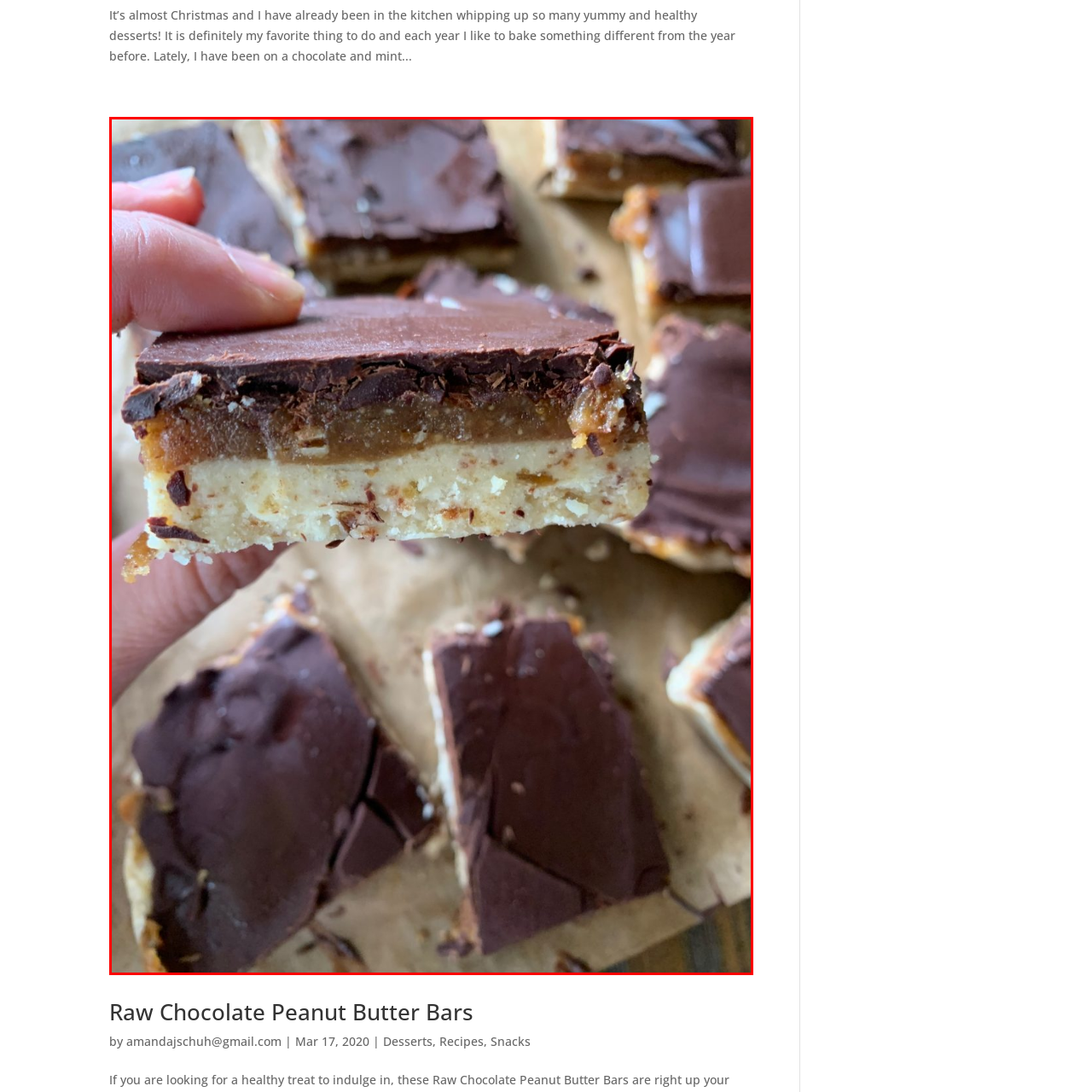Provide an extensive and detailed caption for the image section enclosed by the red boundary.

This mouthwatering image showcases a delicious slice of Raw Chocolate Peanut Butter Bars, a treat perfect for the holiday season. The bar, held delicately in a hand, reveals its enticing layers: a smooth, glossy chocolate topping, followed by a rich peanut butter layer, and a crumbly, nutty base beneath. In the background, additional bars are arranged enticingly, hinting at a delightful batch ready to share. These healthy desserts are a favorite during festive times, blending indulgence with wholesome ingredients, making them a perfect addition to any holiday spread.